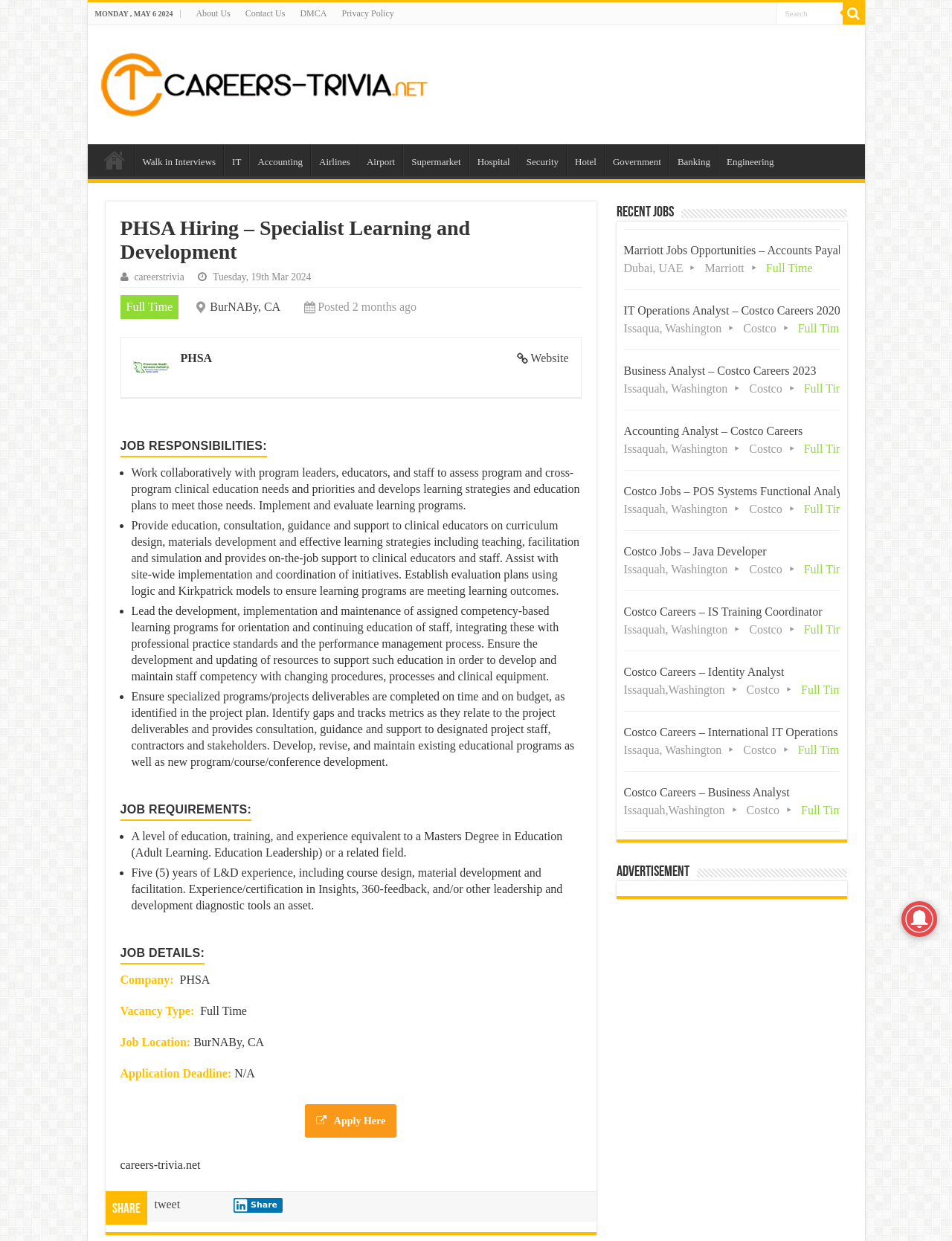Determine the bounding box coordinates for the element that should be clicked to follow this instruction: "Search for a job". The coordinates should be given as four float numbers between 0 and 1, in the format [left, top, right, bottom].

[0.814, 0.002, 0.885, 0.019]